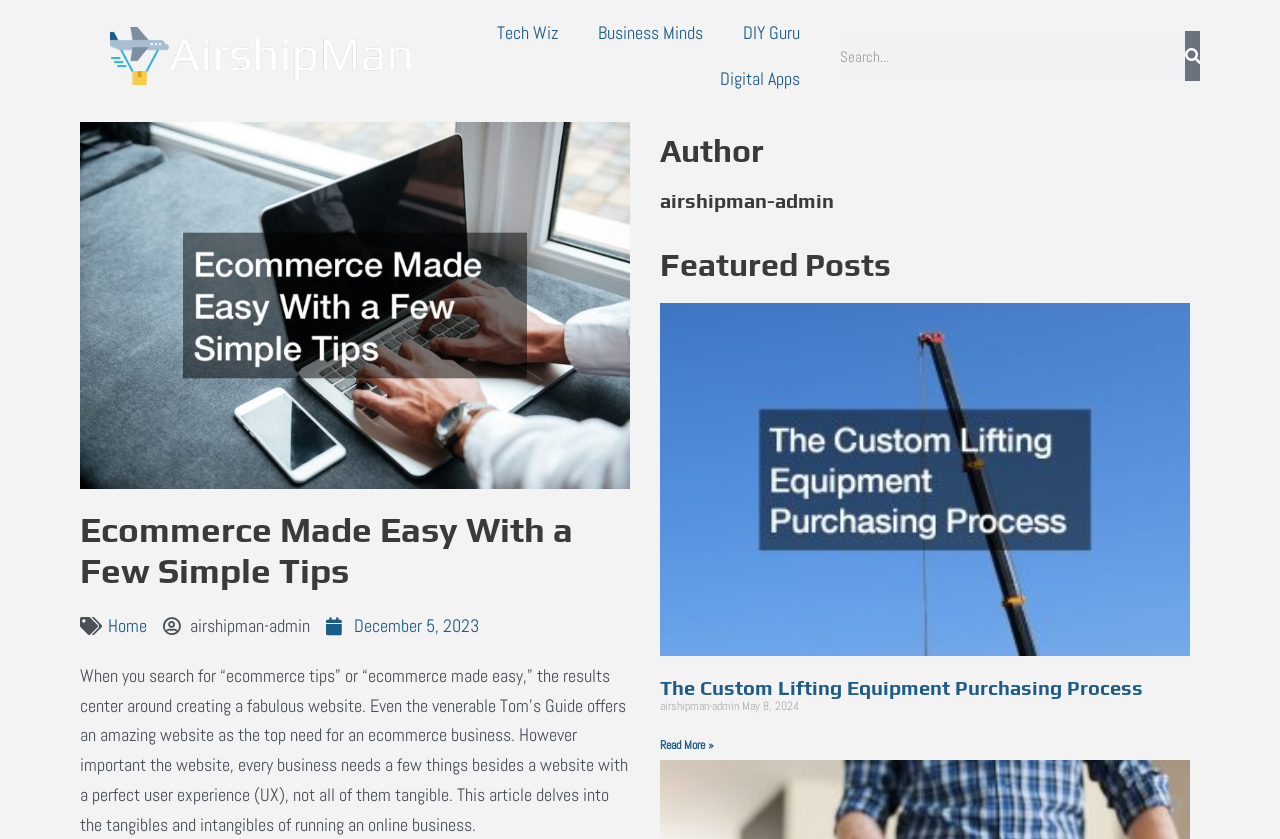Locate the bounding box coordinates of the clickable part needed for the task: "Visit the Home page".

[0.084, 0.732, 0.114, 0.76]